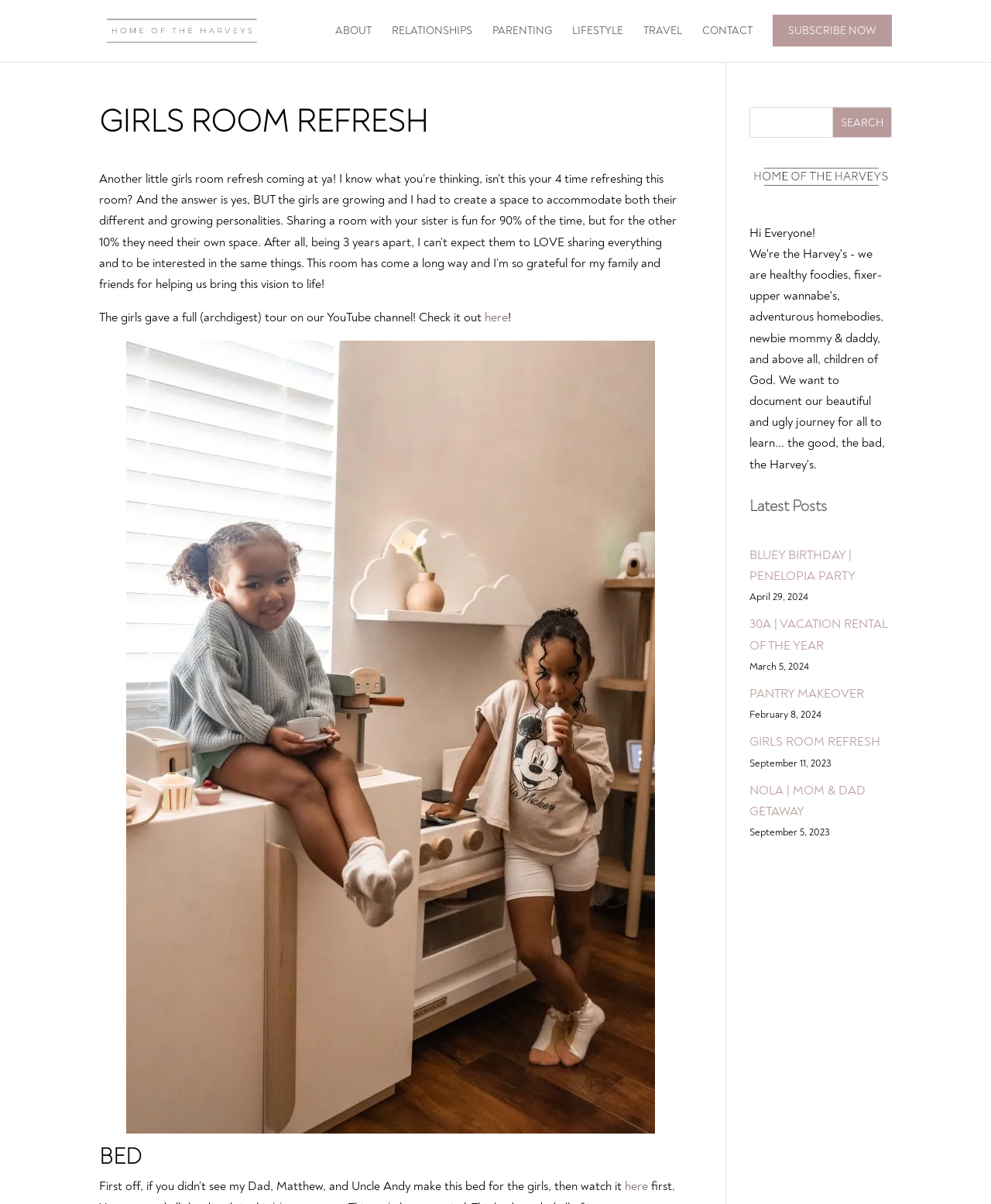Using the element description: "BLUEY BIRTHDAY | PENELOPIA PARTY", determine the bounding box coordinates for the specified UI element. The coordinates should be four float numbers between 0 and 1, [left, top, right, bottom].

[0.756, 0.455, 0.863, 0.485]